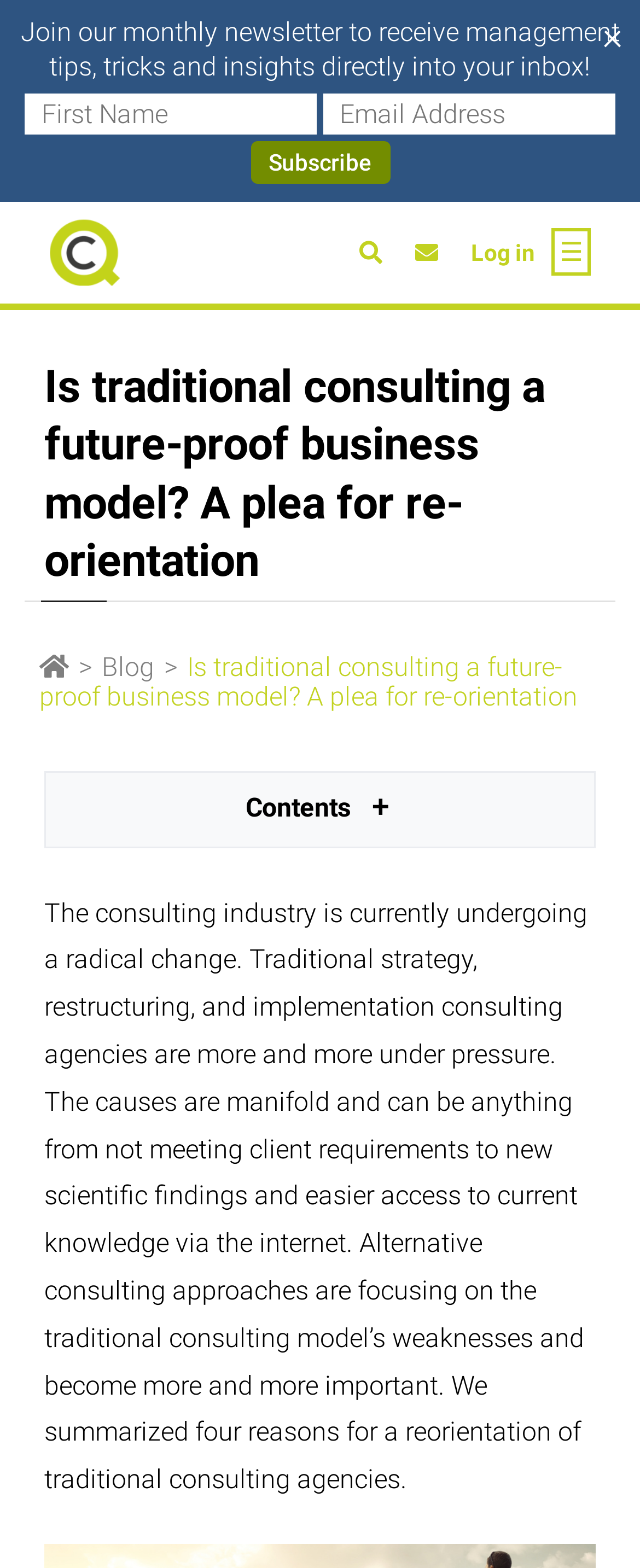Locate the bounding box of the UI element defined by this description: "Lavender Rose Mix Bouquet EF-729". The coordinates should be given as four float numbers between 0 and 1, formatted as [left, top, right, bottom].

None